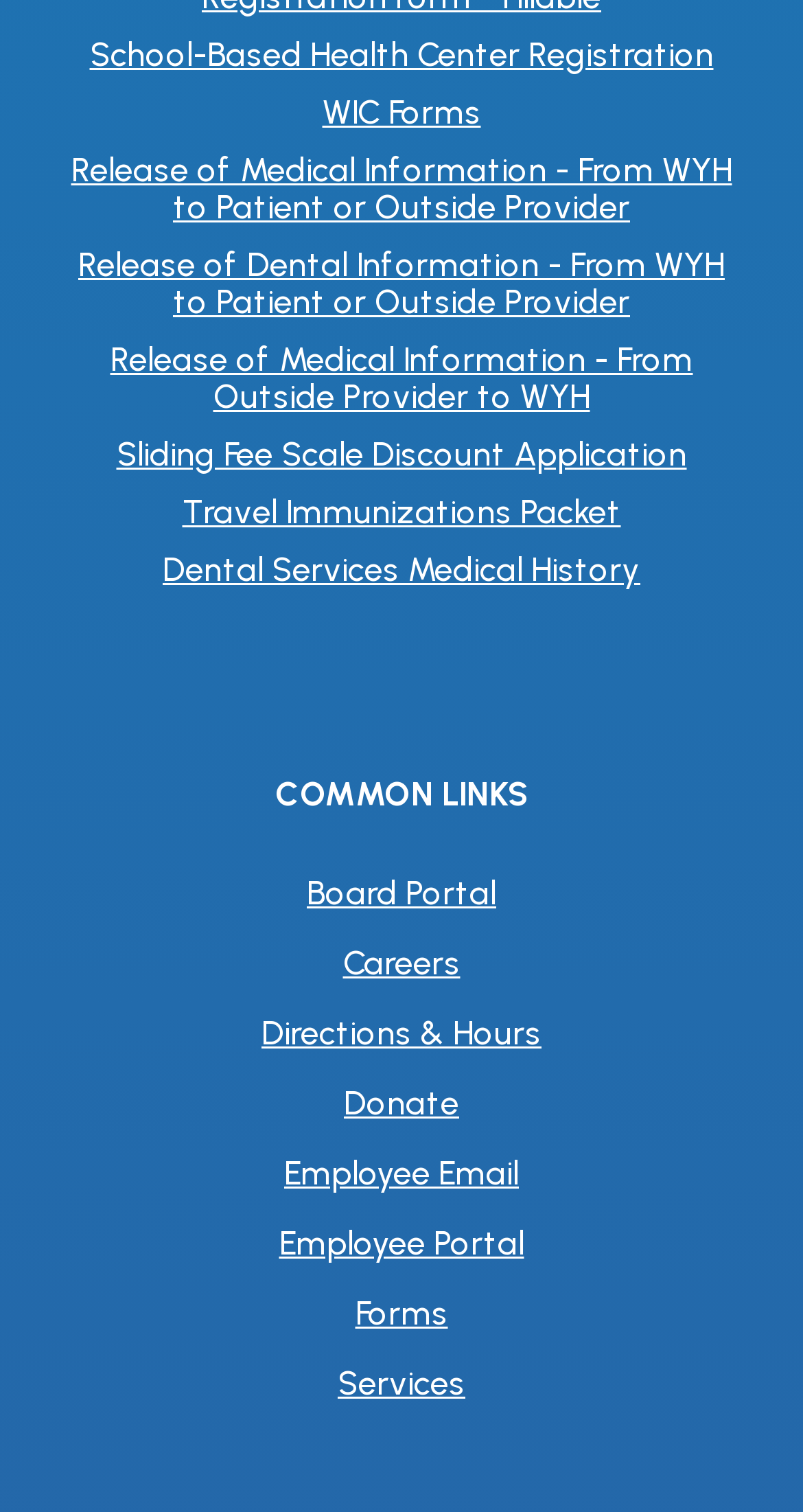Find the UI element described as: "Dental Services Medical History" and predict its bounding box coordinates. Ensure the coordinates are four float numbers between 0 and 1, [left, top, right, bottom].

[0.203, 0.364, 0.797, 0.39]